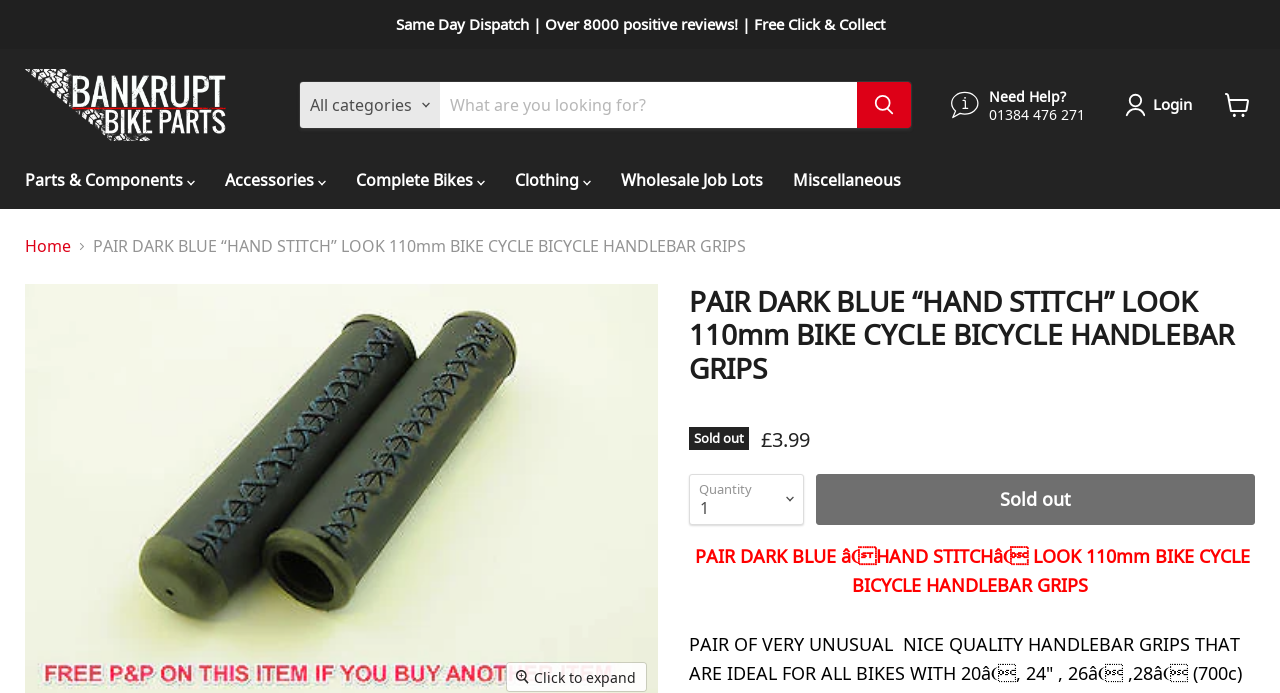Identify the bounding box coordinates of the part that should be clicked to carry out this instruction: "Search for a product".

[0.234, 0.117, 0.713, 0.186]